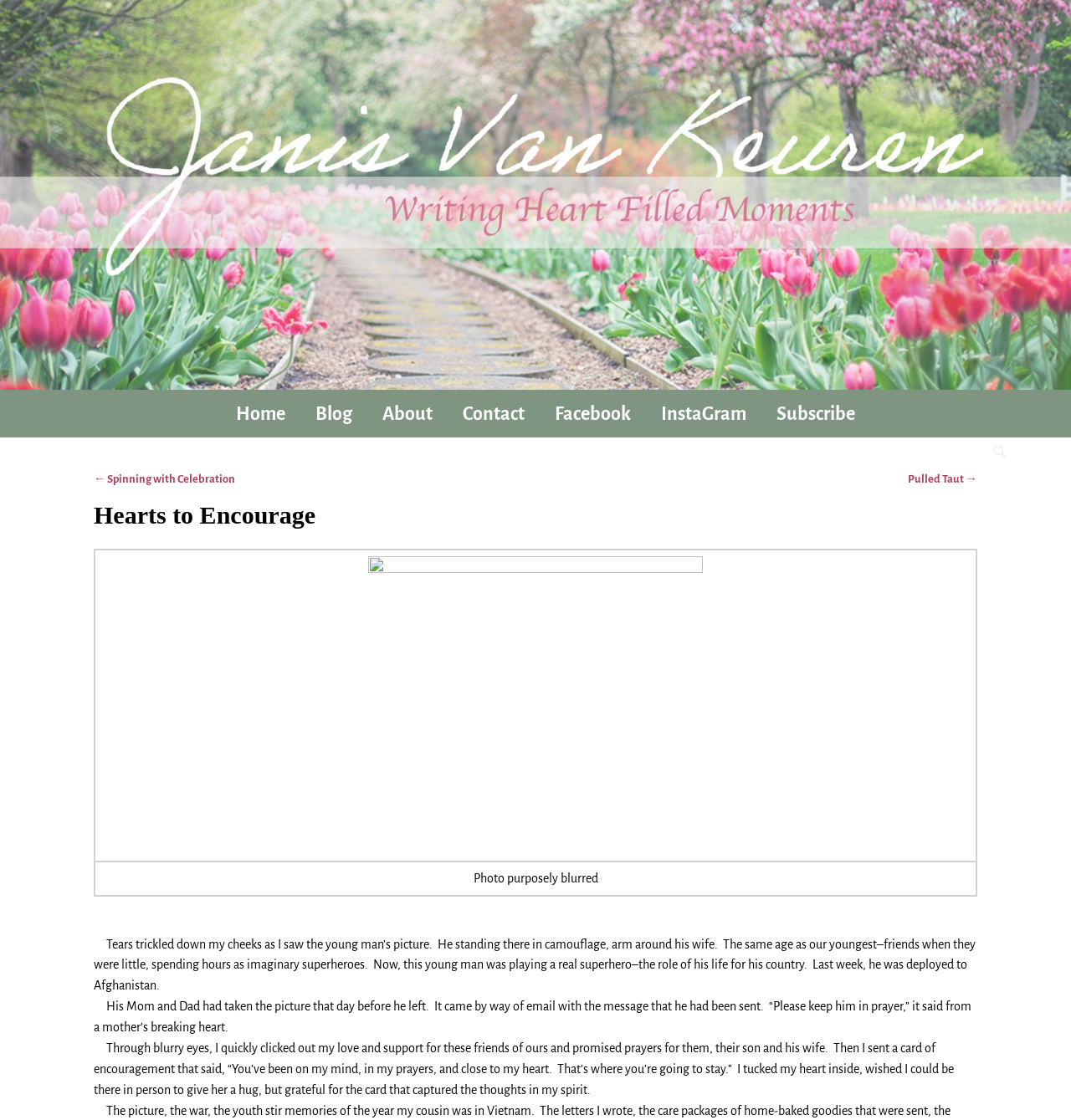With reference to the image, please provide a detailed answer to the following question: What is the name of the social media platform with an icon?

The social media platform with an icon is Facebook, which can be found in the list of links at the top of the webpage, along with other social media platforms such as Instagram.